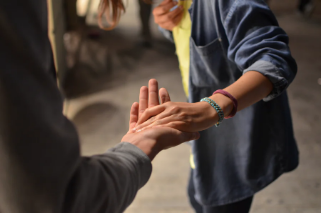Provide a comprehensive description of the image.

The image captures a poignant moment of connection between two individuals. One person is reaching out with their hand, while the other extends their hand in response, creating a sense of intimacy and support. The warmth of the palms suggests a gentle exchange, possibly indicating a gesture of comfort or assurance. The background hints at a casual setting, enhancing the feeling of a relaxed and open atmosphere. This touching interaction embodies themes of friendship, compassion, and understanding, inviting viewers to reflect on the significance of human connection in everyday life.